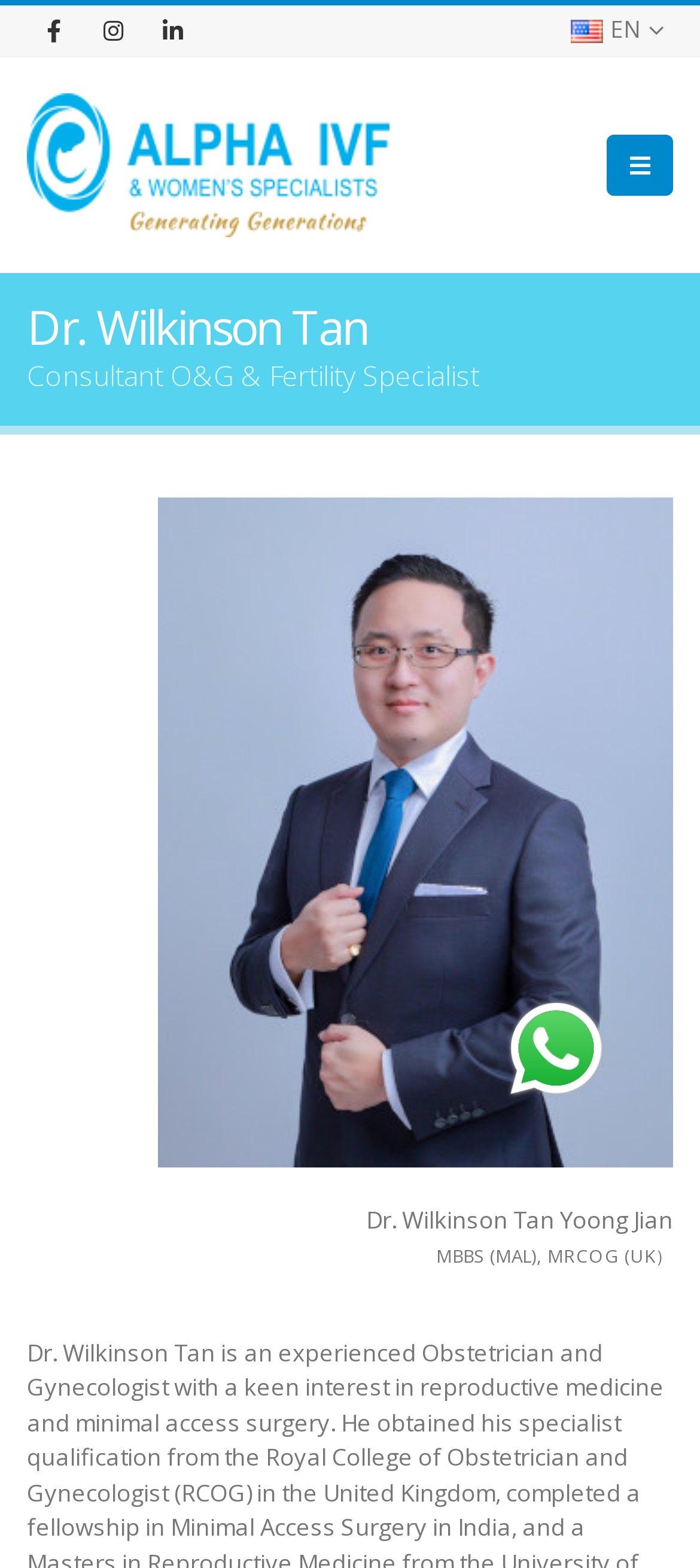What is the profession of Dr. Wilkinson Tan?
By examining the image, provide a one-word or phrase answer.

Obstetrician and Gynaecologist